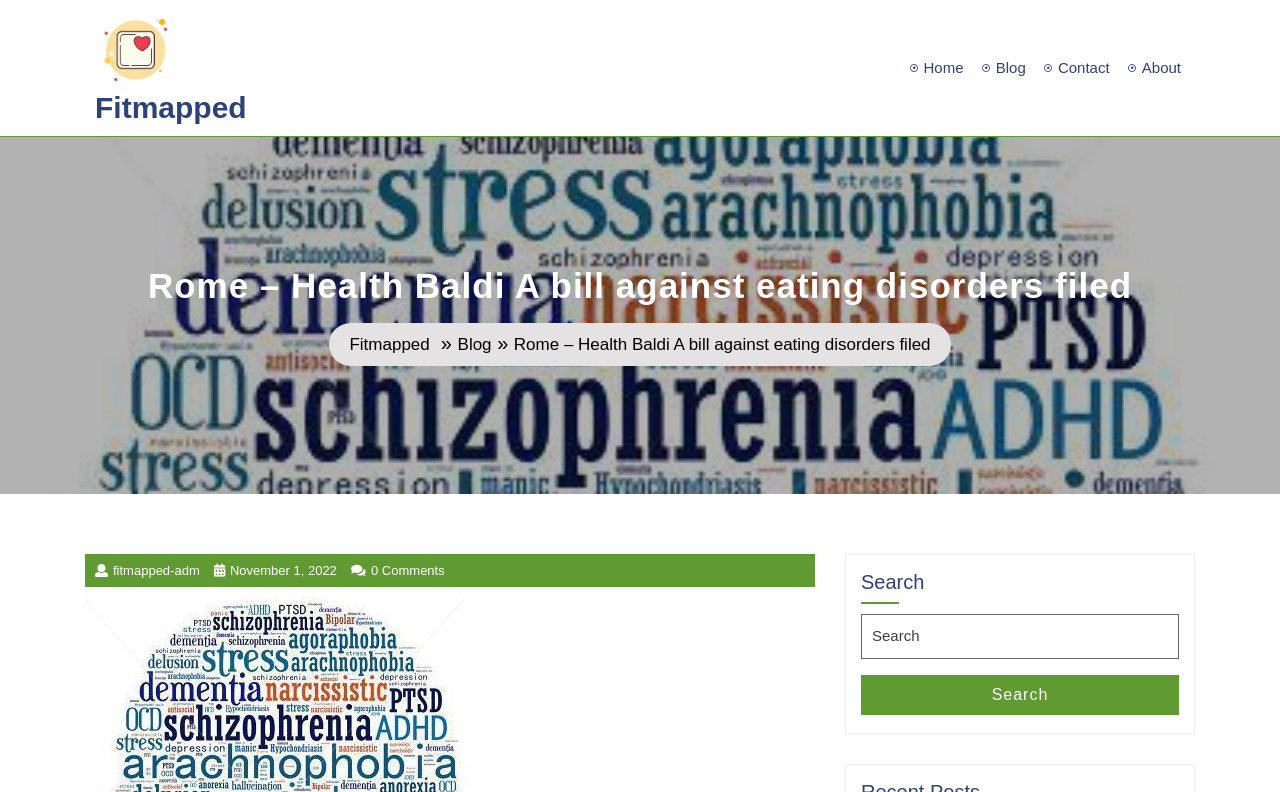Identify the bounding box coordinates for the UI element described by the following text: "parent_node: Fitmapped". Provide the coordinates as four float numbers between 0 and 1, in the format [left, top, right, bottom].

[0.074, 0.013, 0.137, 0.114]